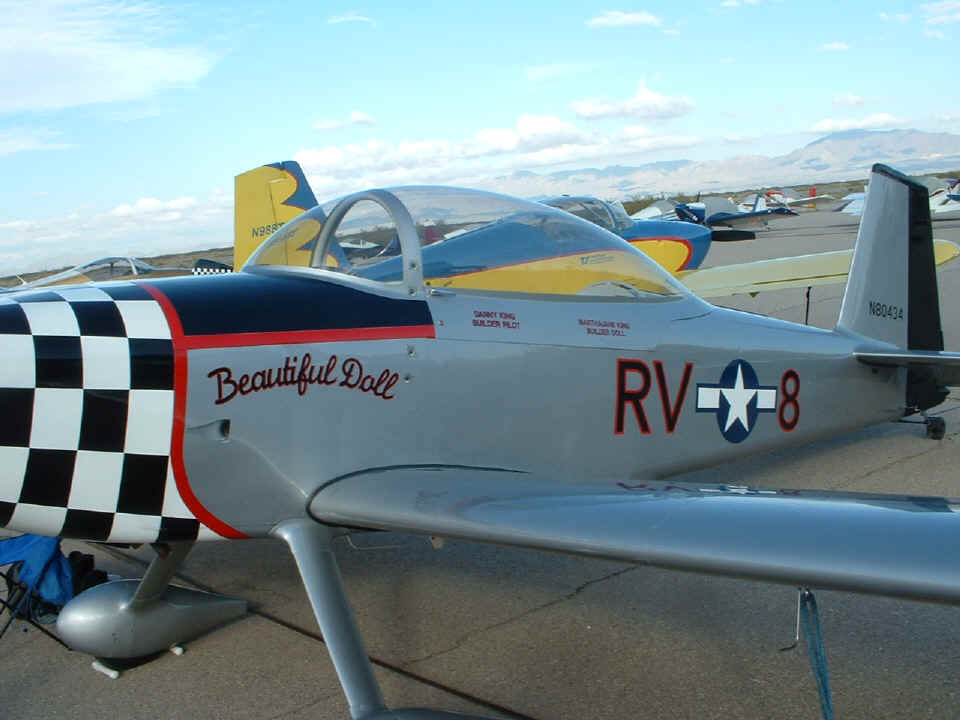Provide an in-depth description of the image you see.

The image showcases the aircraft named "Beautiful Doll," a stunning home-built RV-8 model that pays tribute to the iconic P-51 fighter plane from World War II. The airplane features a distinctive paint scheme, highlighted by a striking checkered pattern on the engine cowling, which adds to its vintage charm. The side of the aircraft displays the name "Beautiful Doll" in elegant script, emphasizing its unique identity, while the designation "RV-8" is prominently featured in bold red lettering alongside a star insignia, reminiscent of those used during military aviation history. This photograph captures the plane parked on a sunny day at an aviation event, surrounded by other aircraft, set against a backdrop of blue skies and distant mountains, creating a vibrant atmosphere of camaraderie among aviation enthusiasts.